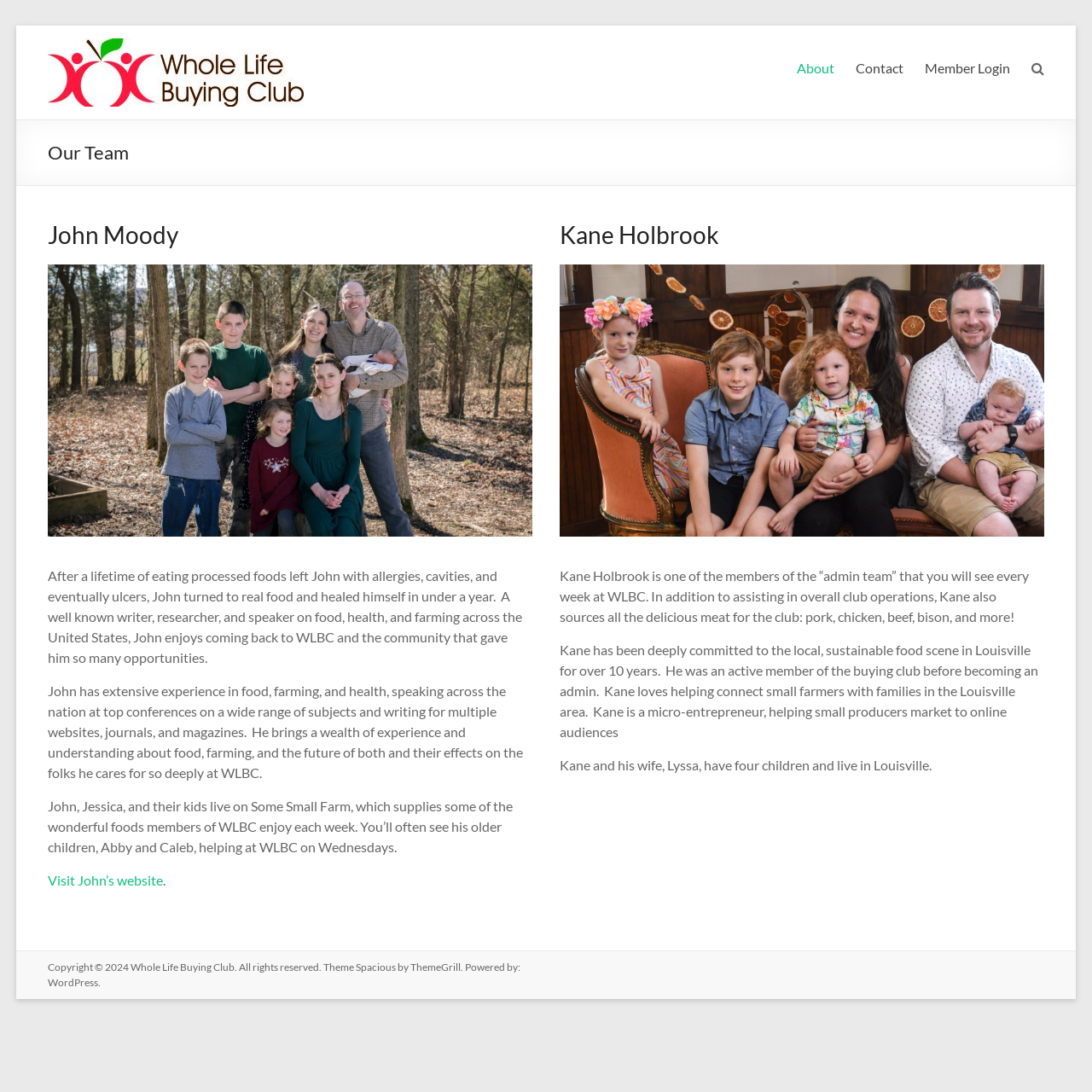Identify the bounding box coordinates for the UI element described as: "Member Login". The coordinates should be provided as four floats between 0 and 1: [left, top, right, bottom].

[0.847, 0.051, 0.925, 0.074]